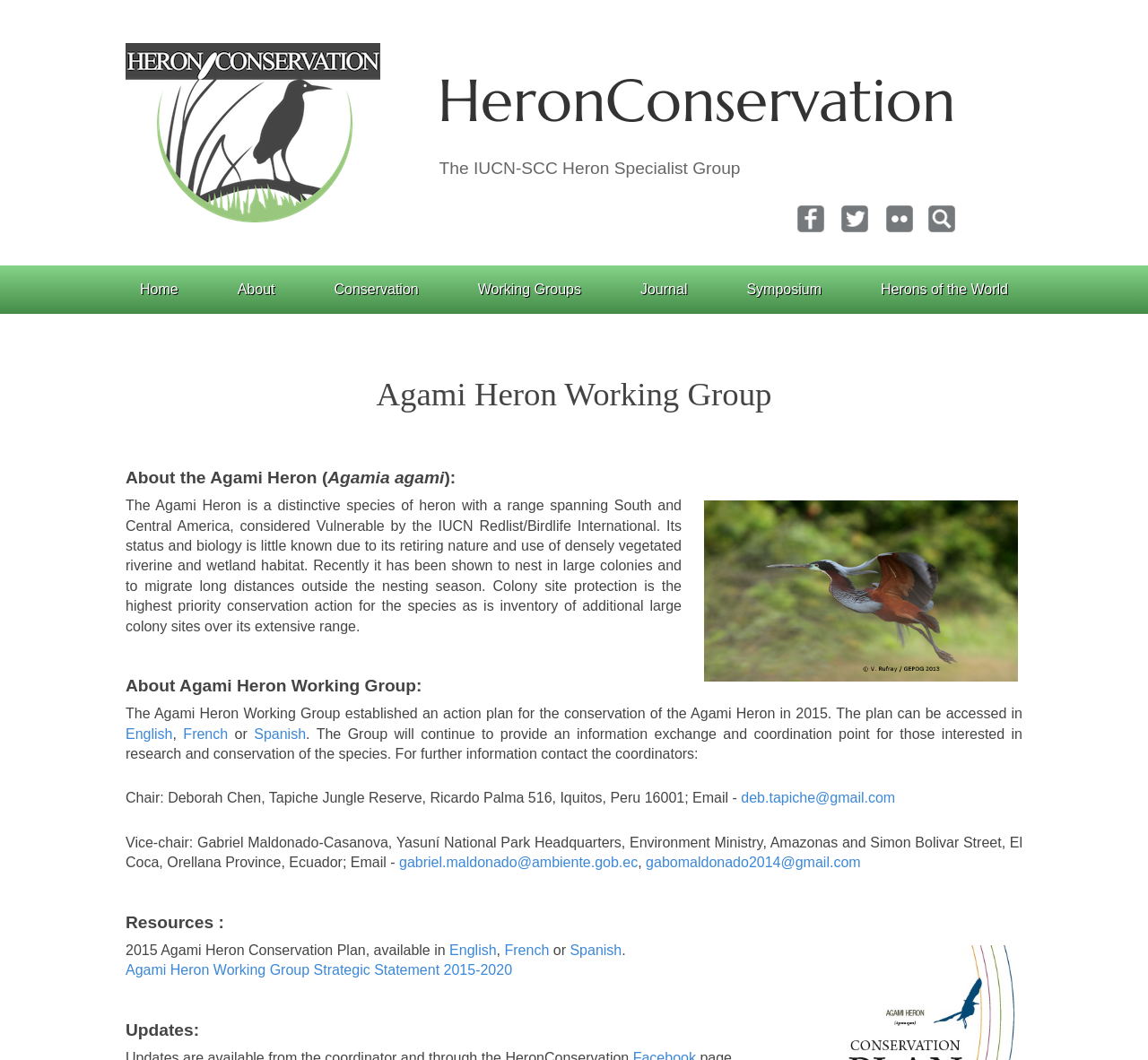Please predict the bounding box coordinates of the element's region where a click is necessary to complete the following instruction: "Search for a keyword". The coordinates should be represented by four float numbers between 0 and 1, i.e., [left, top, right, bottom].

[0.809, 0.194, 0.832, 0.219]